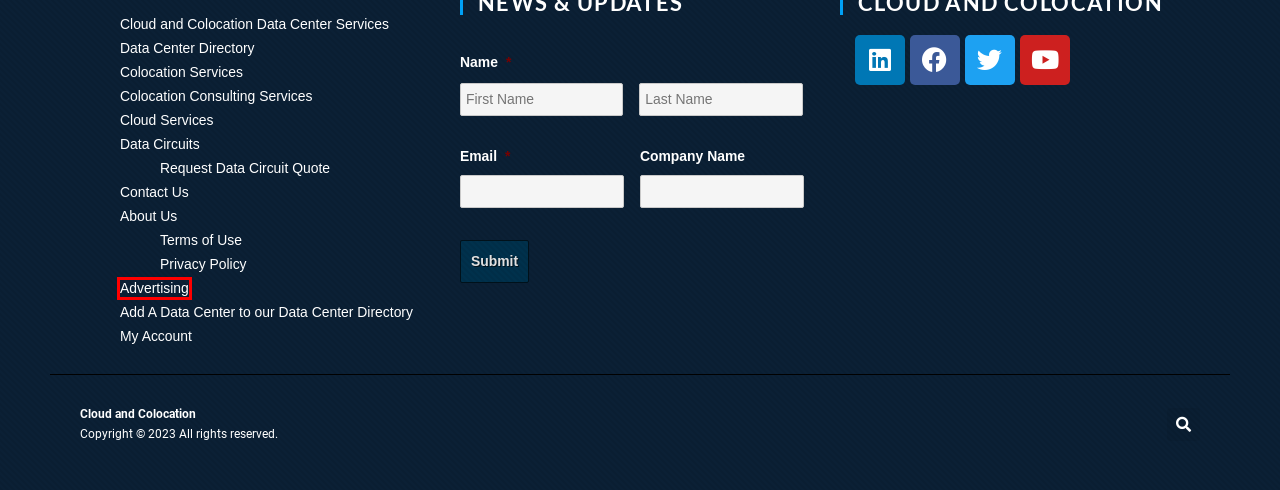You are given a screenshot depicting a webpage with a red bounding box around a UI element. Select the description that best corresponds to the new webpage after clicking the selected element. Here are the choices:
A. Add your data center to Data Center Directory
B. About Us - Cloud and Colocation
C. Colocation America - Chicago Data Center 3 - Cloud and Colocation
D. Illinois Data Center Location Map - Cloud and Colocation
E. Privacy Policy - Cloud and Colocation
F. Terms of Use - Cloud and Colocation
G. Best Advertising Resource for Data Centers and IT Services
H. Data Circuit Quote Request - Cloud and Colocation

G